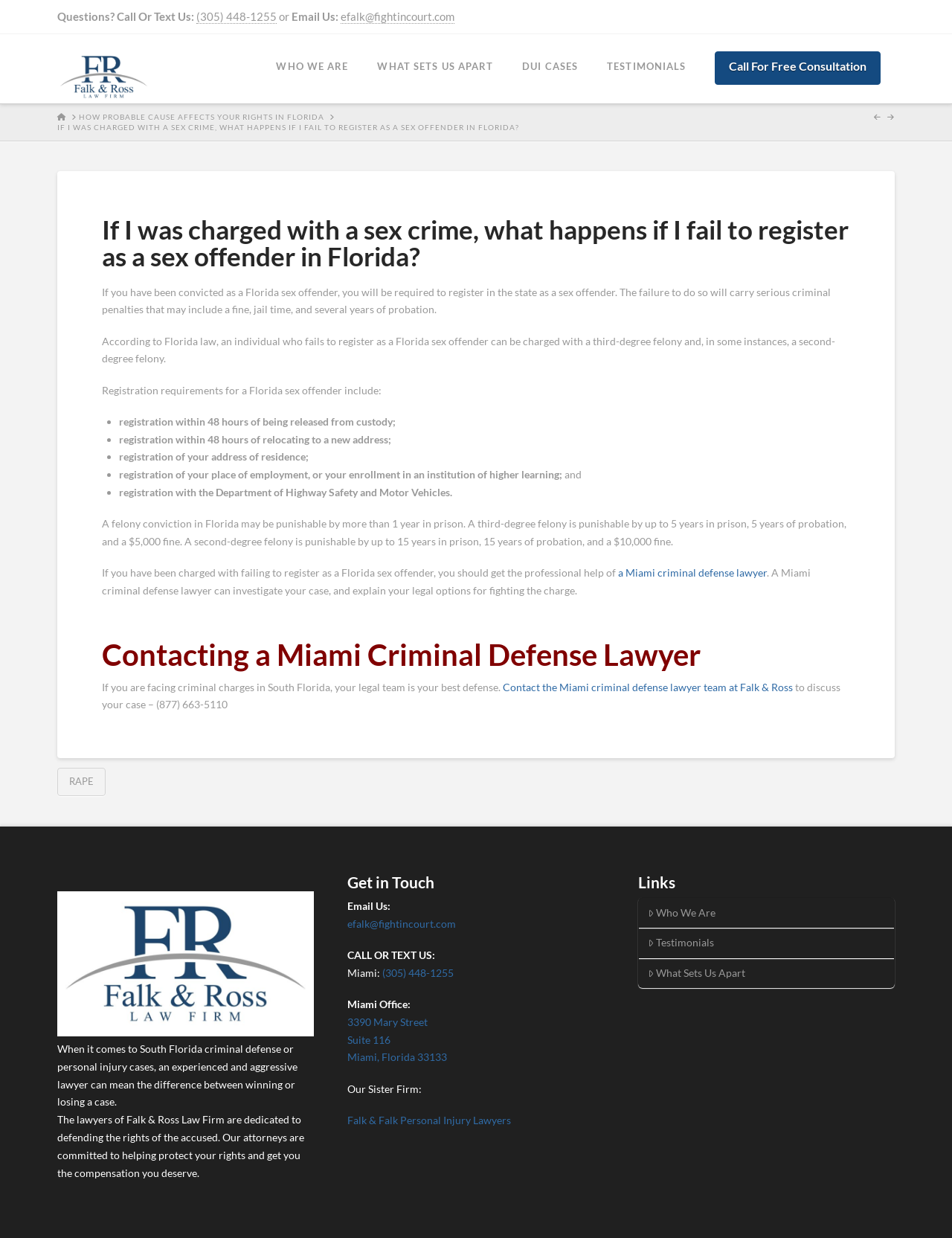Explain the features and main sections of the webpage comprehensively.

This webpage is about a Miami criminal defense lawyer firm, Falk & Ross Law Firm, specializing in sex offender registration cases in Florida. At the top of the page, there is a contact section with a phone number, email address, and a link to the firm's website. Below this section, there are several navigation links, including "WHO WE ARE", "WHAT SETS US APART", "DUI CASES", "TESTIMONIALS", and "Call For Free Consultation".

The main content of the page is an article discussing the consequences of failing to register as a sex offender in Florida. The article explains that failure to register can lead to serious criminal penalties, including fines, jail time, and probation. It also outlines the registration requirements for sex offenders in Florida, including registration within 48 hours of being released from custody, relocating to a new address, and registering with the Department of Highway Safety and Motor Vehicles.

The article emphasizes the importance of seeking professional help from a Miami criminal defense lawyer if charged with failing to register as a sex offender. It also provides contact information for the Falk & Ross Law Firm, including a phone number and email address.

At the bottom of the page, there is a footer section with links to other pages on the website, including "RAPE" and "Get in Touch". There is also a section with the firm's address, phone number, and email address, as well as a link to their sister firm, Falk & Falk Personal Injury Lawyers.